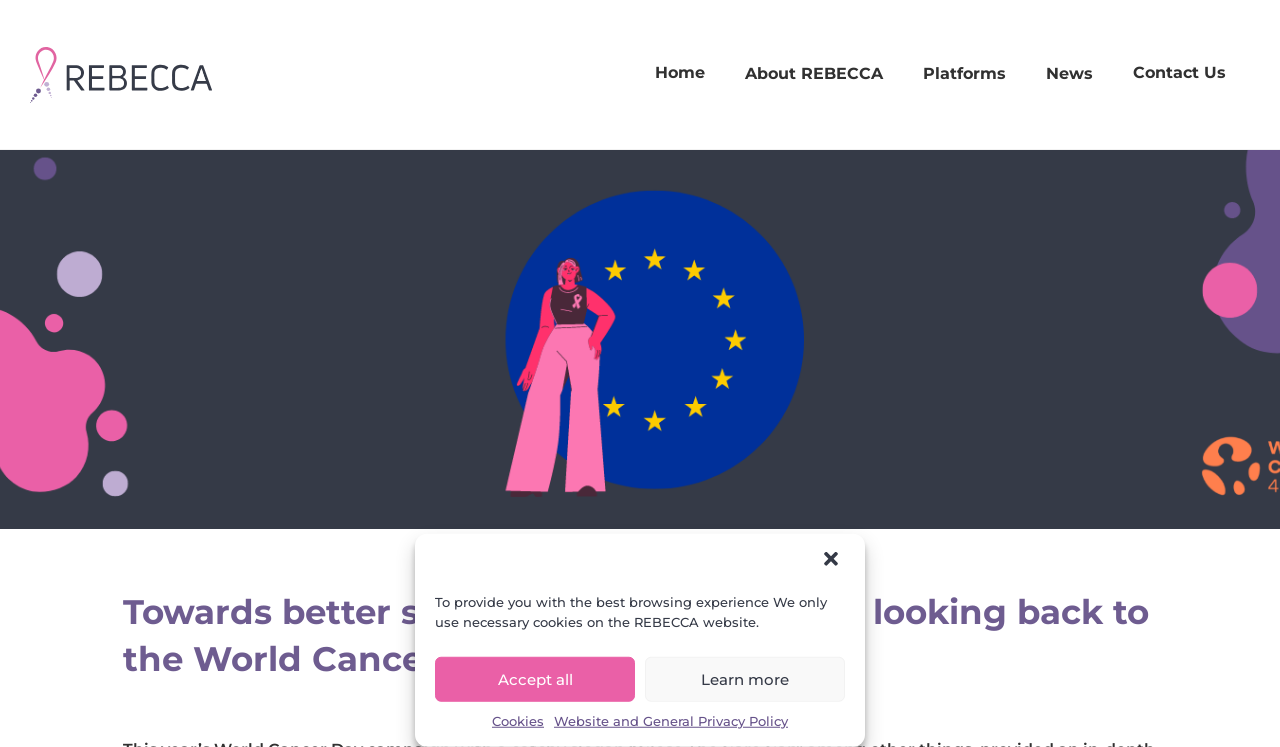Show me the bounding box coordinates of the clickable region to achieve the task as per the instruction: "contact us".

[0.885, 0.073, 0.958, 0.113]